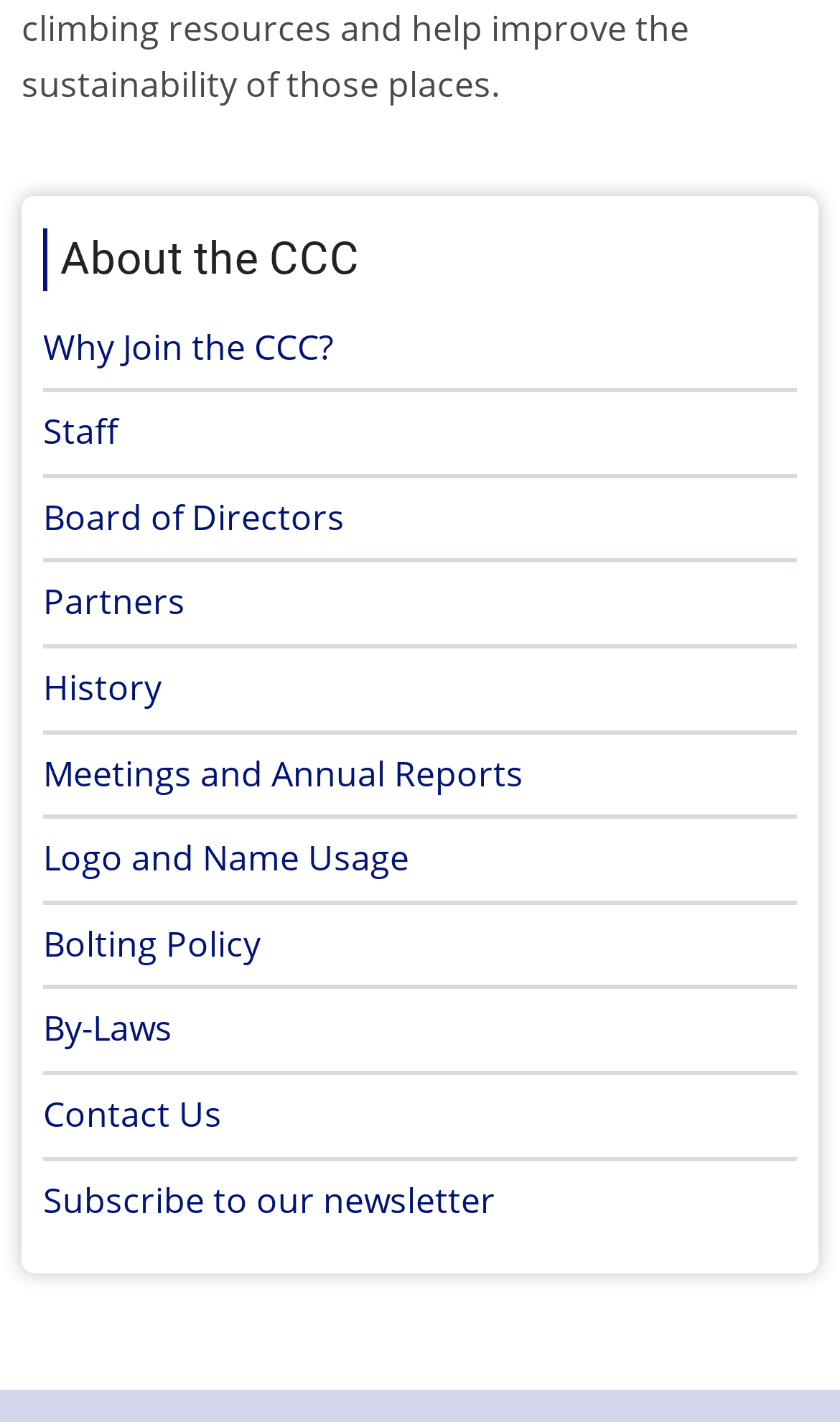Identify the bounding box for the described UI element: "Bolting Policy".

[0.051, 0.647, 0.31, 0.68]